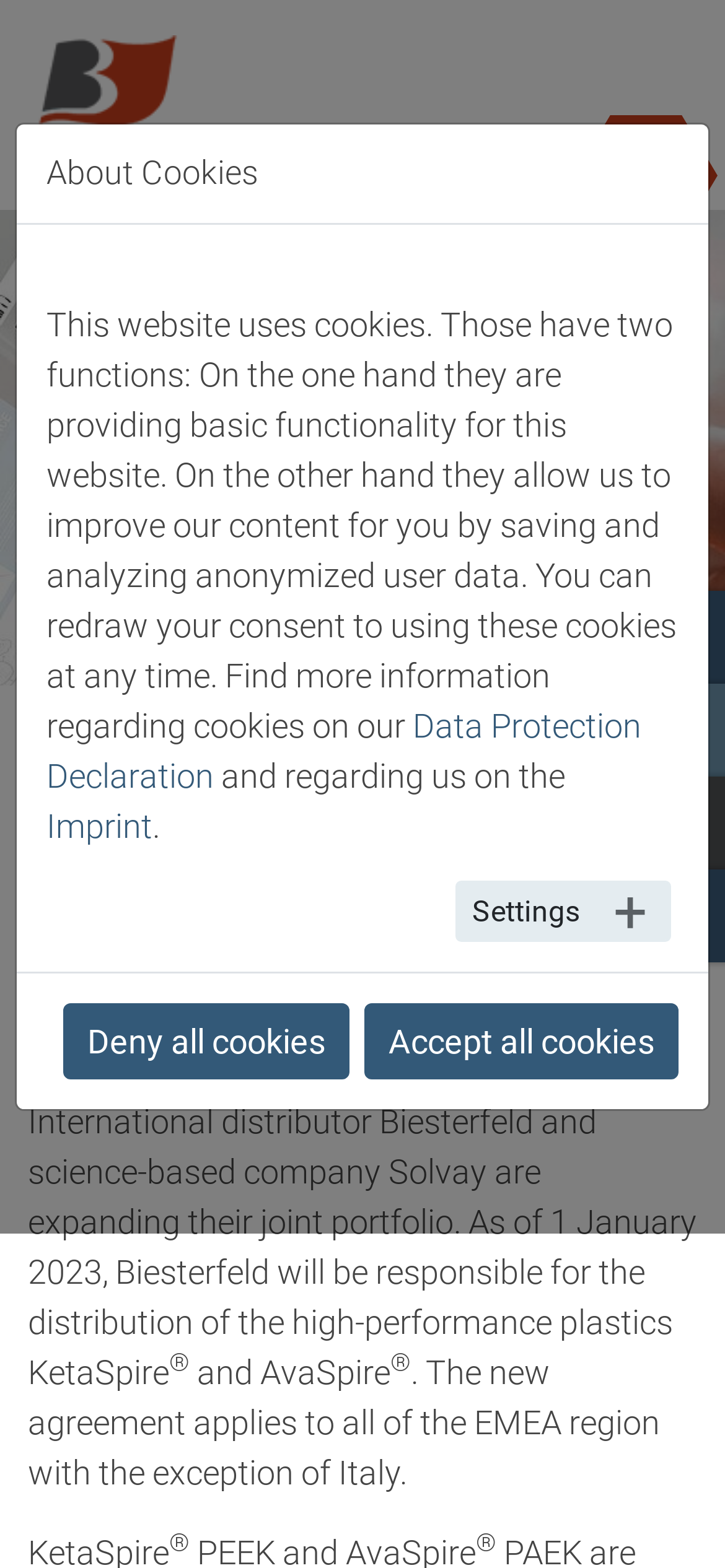Locate the bounding box coordinates of the item that should be clicked to fulfill the instruction: "Click on the Biesterfeld AG link".

[0.041, 0.051, 0.364, 0.08]